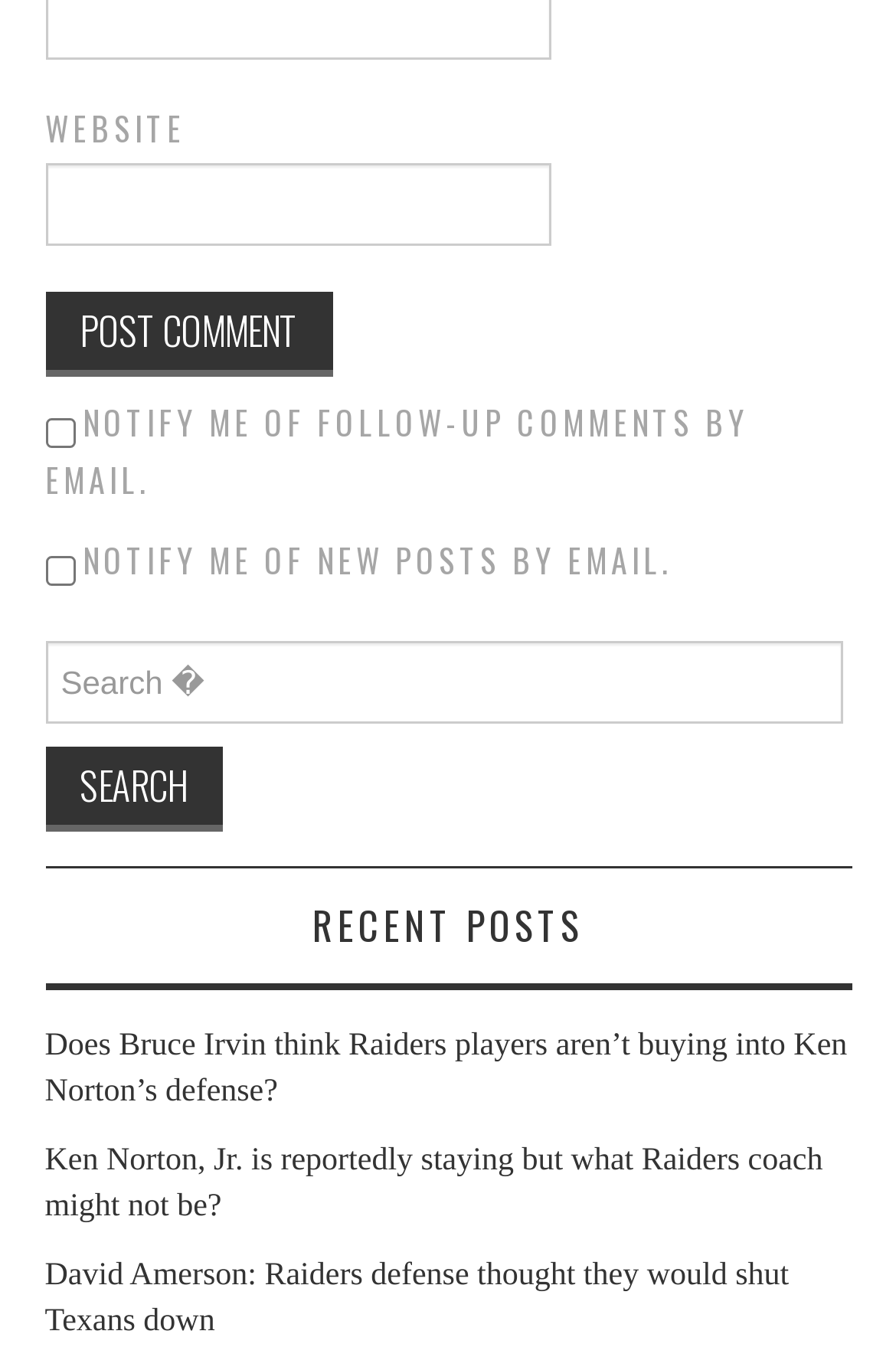Find the bounding box coordinates for the area that should be clicked to accomplish the instruction: "Search for something".

[0.05, 0.473, 0.941, 0.534]